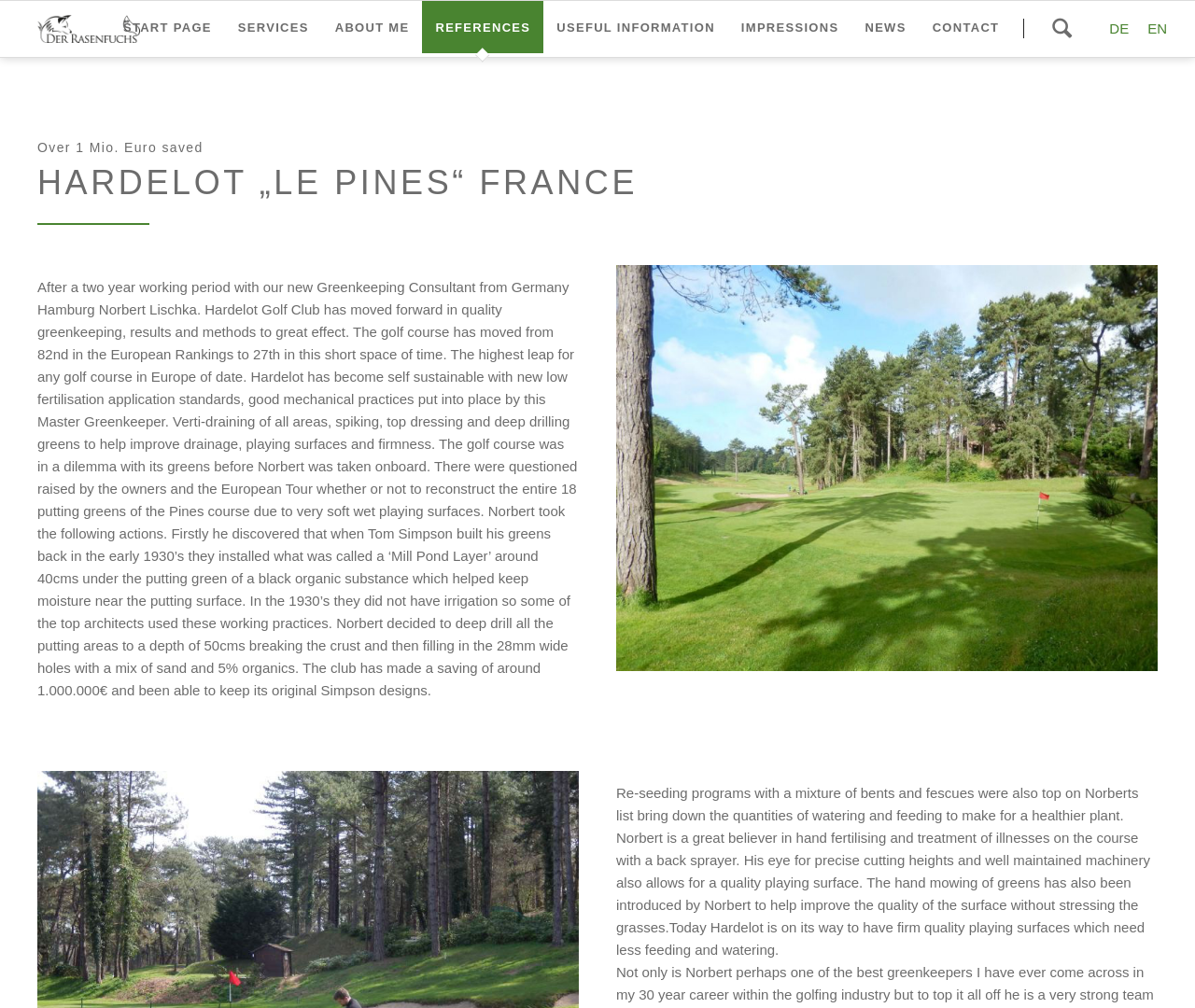For the given element description alt="The Trainer for Braces", determine the bounding box coordinates of the UI element. The coordinates should follow the format (top-left x, top-left y, bottom-right x, bottom-right y) and be within the range of 0 to 1.

None